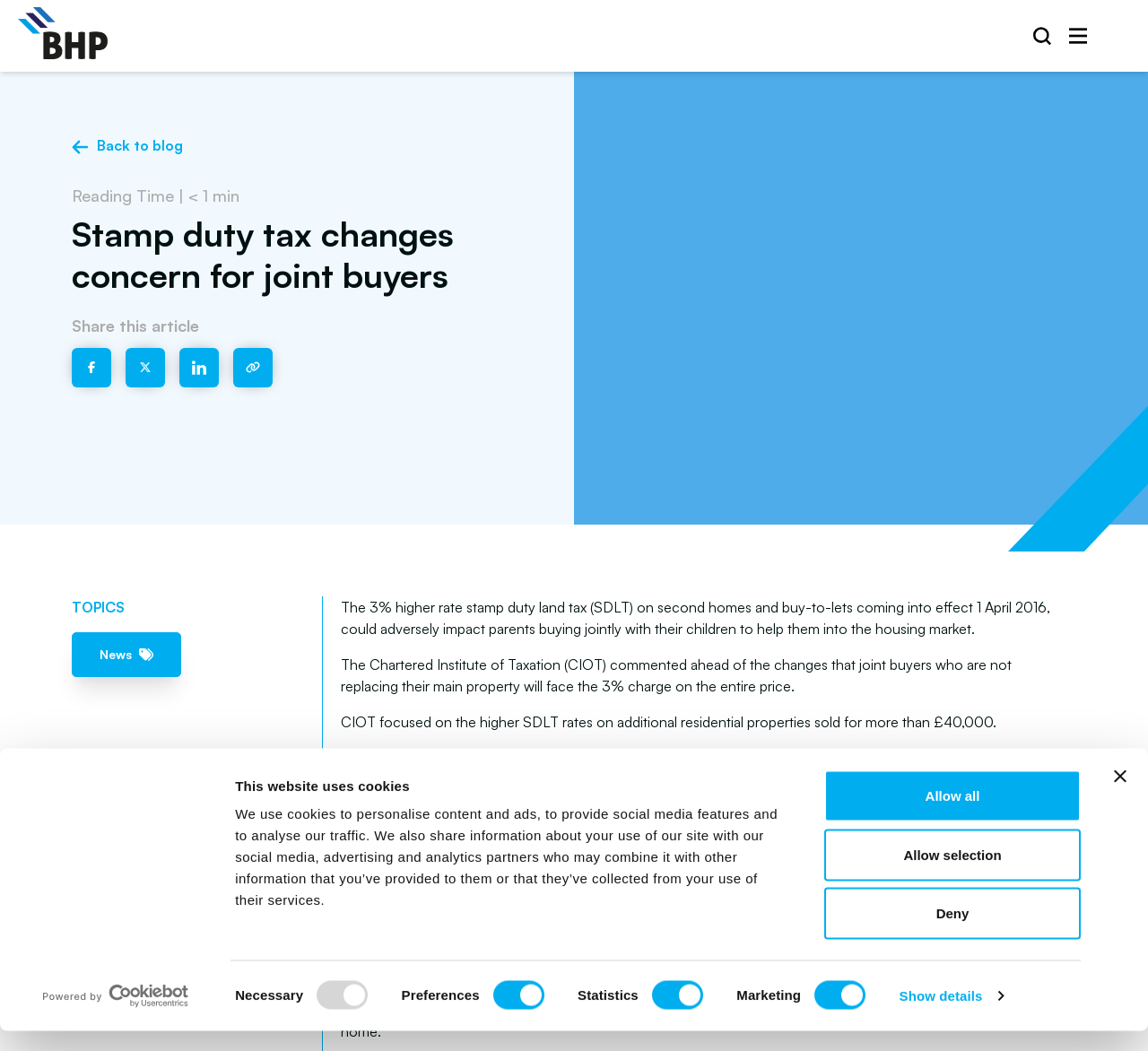What is the reading time of the article?
Based on the content of the image, thoroughly explain and answer the question.

The reading time of the article is indicated at the top of the page, next to the 'Back to blog' link, as 'Reading Time | < 1 min'. This suggests that the article can be read in under 1 minute.